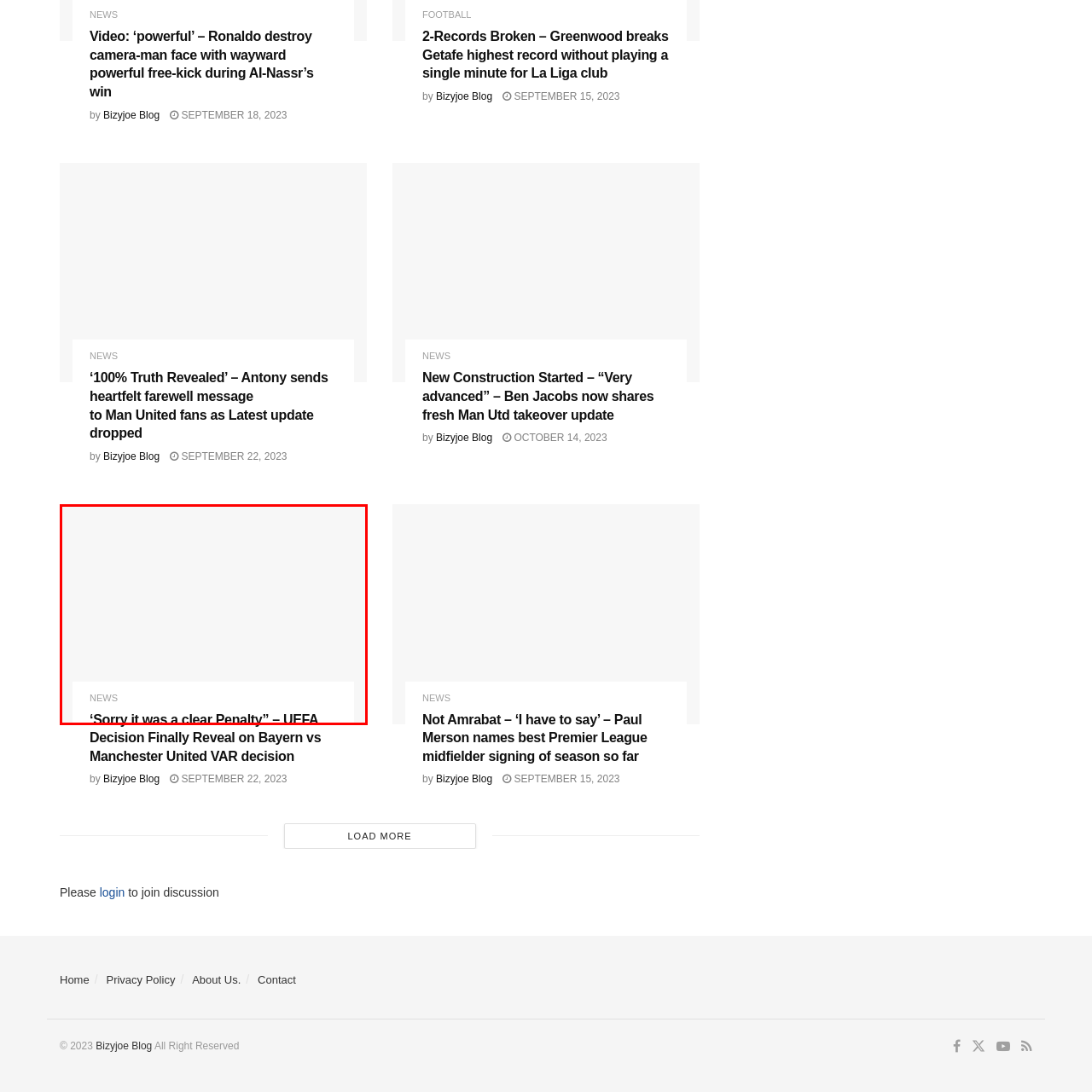Examine the red-bounded region in the image and describe it in detail.

The image features a headline from a news article that reads: “‘Sorry it was a clear Penalty” – UEFA Decision Finally Revealed on Bayern vs Manchester United VAR decision.” Positioned just below the title is a navigation link labeled "NEWS," indicating the section of the site it belongs to. This article likely discusses a controversial VAR (Video Assistant Referee) decision made during a match involving Bayern Munich and Manchester United, as reviewed by UEFA. The focus of the piece seems to center on the clarity and justification of the penalty awarded in that particular match, sparking conversation among fans and analysts alike.